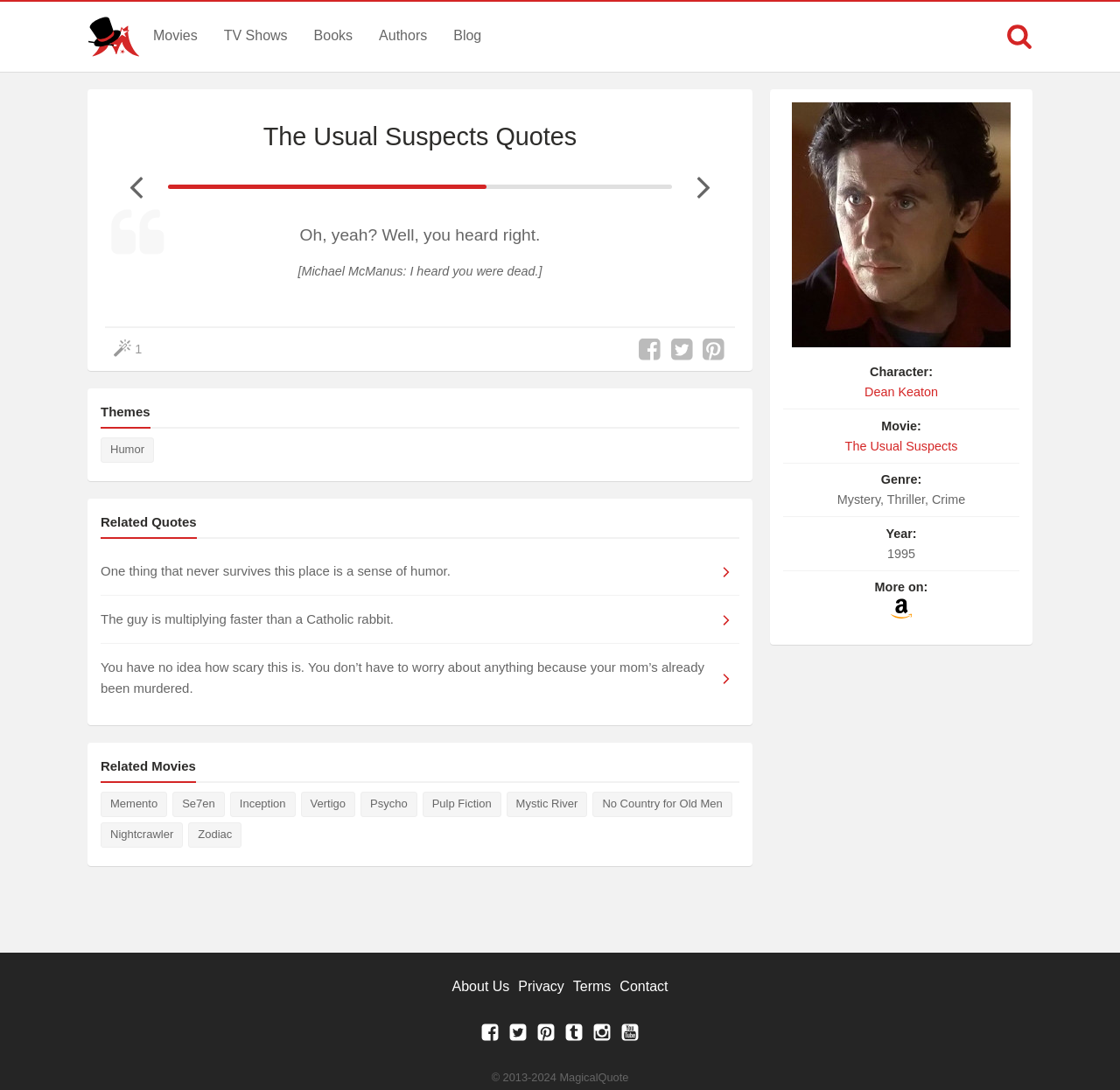Please identify the bounding box coordinates of the element I need to click to follow this instruction: "View the next quote".

[0.6, 0.153, 0.656, 0.189]